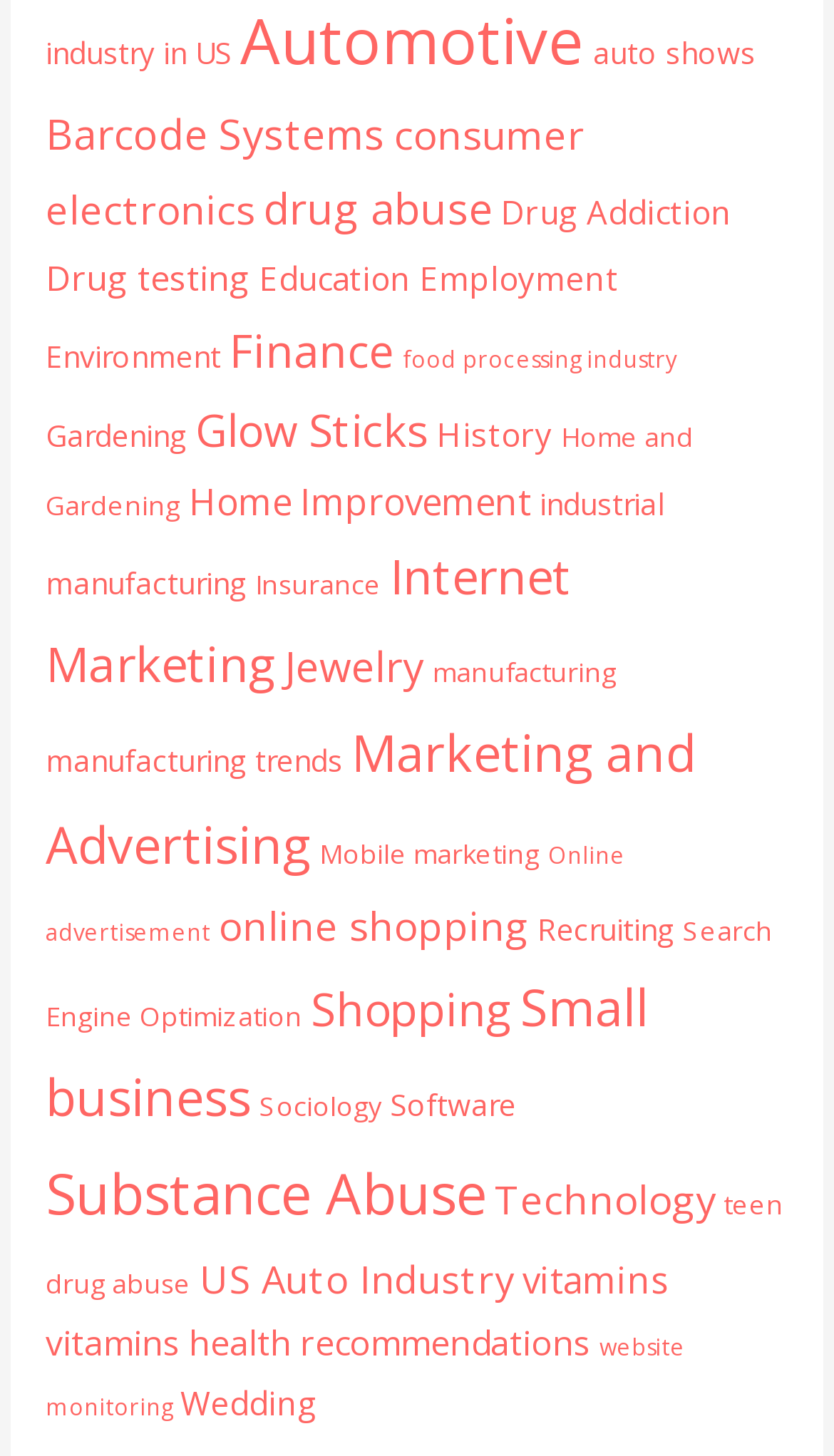Could you indicate the bounding box coordinates of the region to click in order to complete this instruction: "Read about vitamins health recommendations".

[0.055, 0.906, 0.709, 0.939]